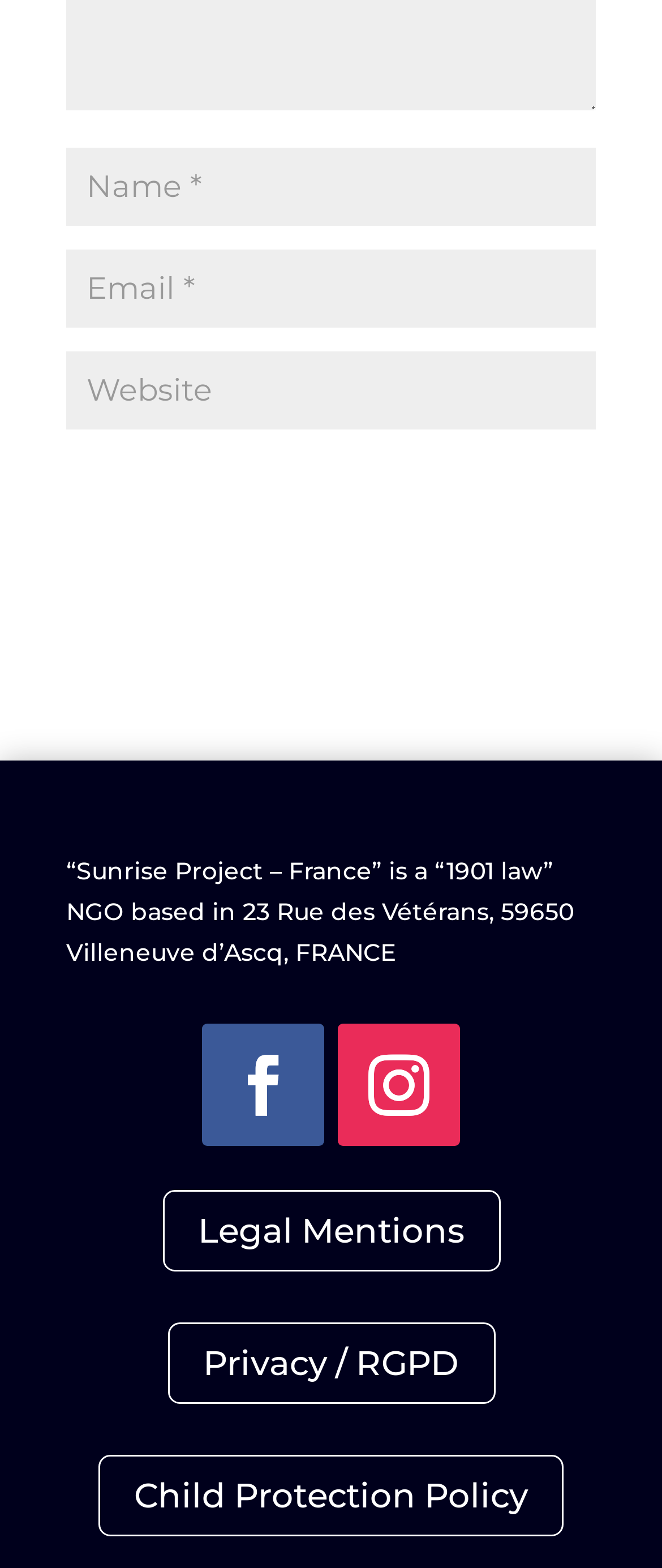Provide the bounding box coordinates of the HTML element this sentence describes: "input value="Email *" aria-describedby="email-notes" name="email"". The bounding box coordinates consist of four float numbers between 0 and 1, i.e., [left, top, right, bottom].

[0.1, 0.159, 0.9, 0.209]